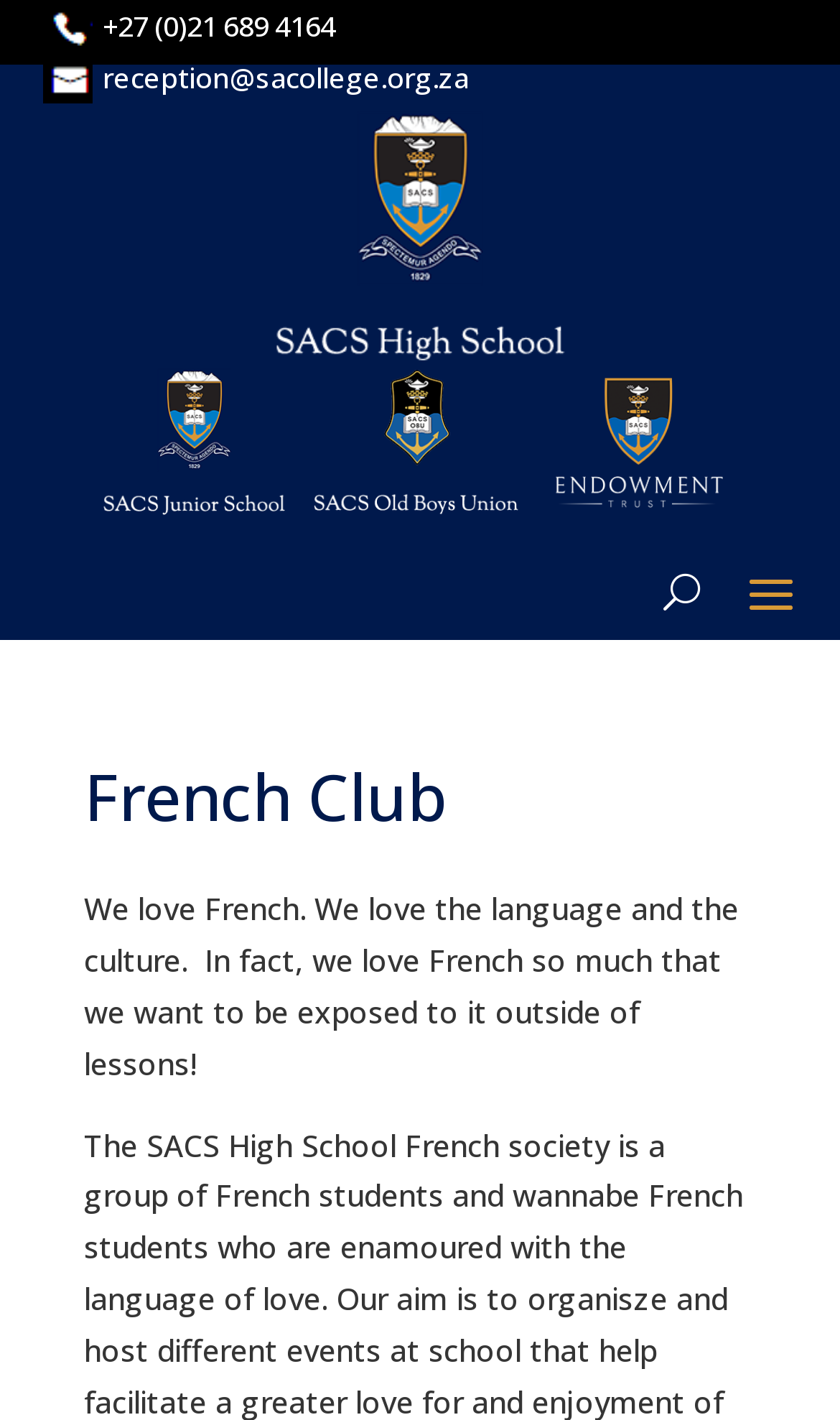What is the email address of the school's reception?
Identify the answer in the screenshot and reply with a single word or phrase.

reception@sacollege.org.za